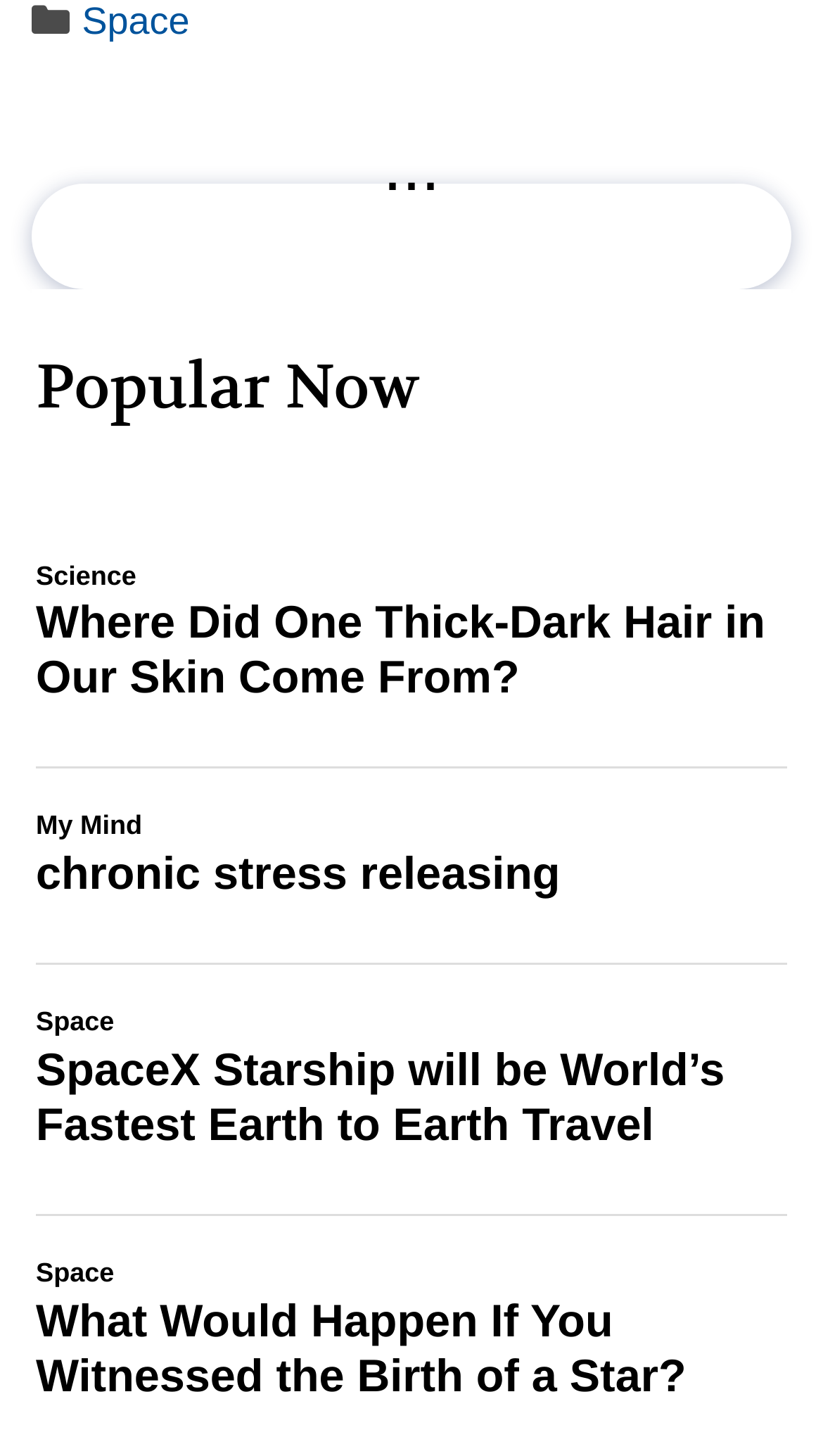Can you look at the image and give a comprehensive answer to the question:
Is the webpage about a specific company?

Although the webpage mentions 'SpaceX' in one of the article titles, it does not appear to be a webpage specifically about SpaceX or any other company. The articles listed under 'Popular Now' cover a range of topics, including science, health, and space.